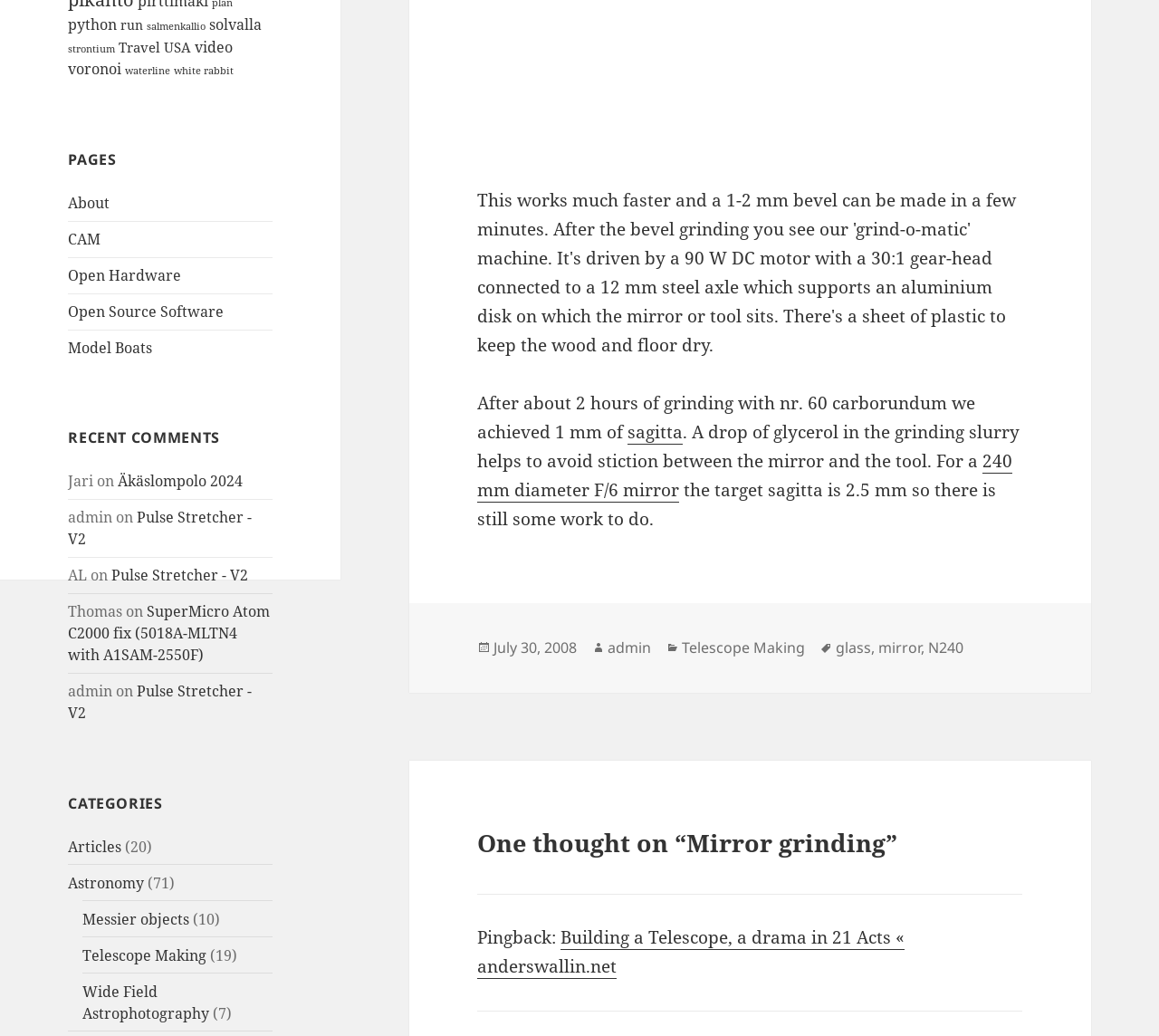Using the provided element description, identify the bounding box coordinates as (top-left x, top-left y, bottom-right x, bottom-right y). Ensure all values are between 0 and 1. Description: 240 mm diameter F/6 mirror

[0.412, 0.434, 0.873, 0.485]